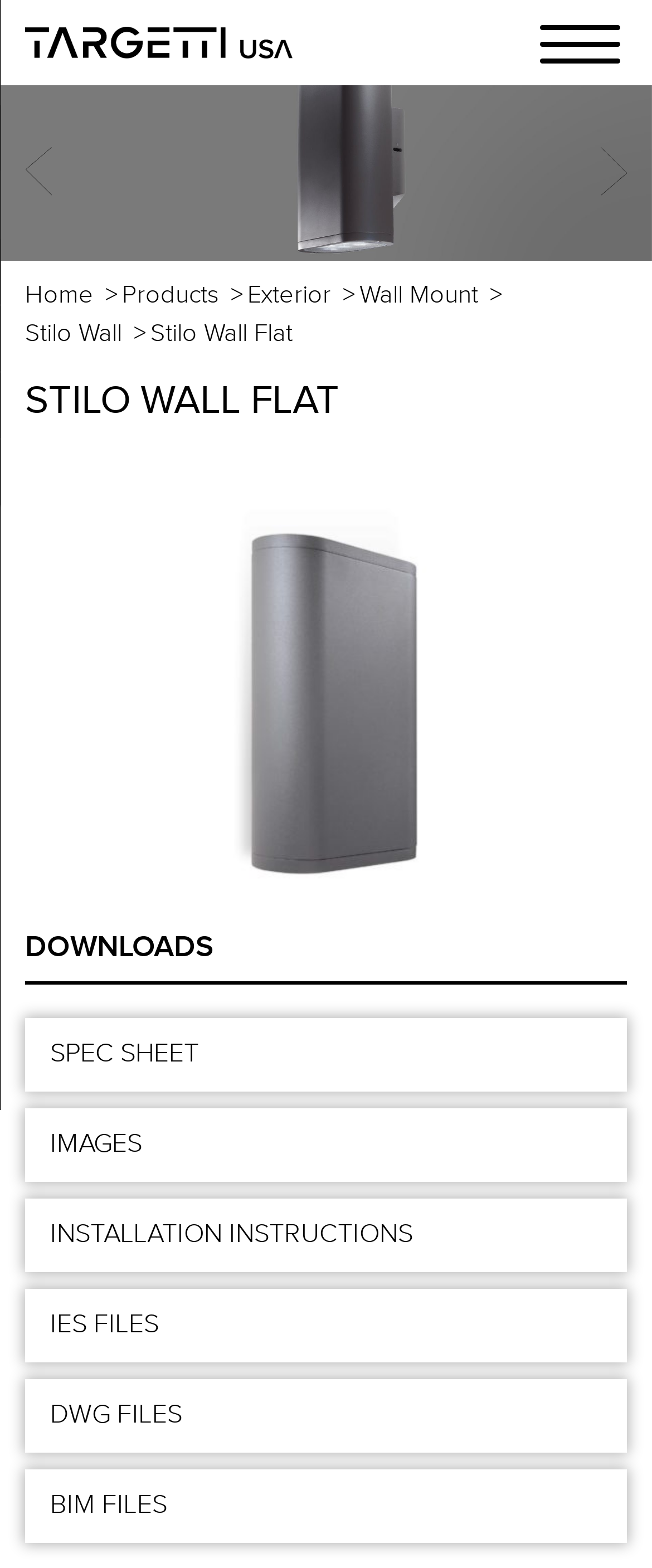Could you determine the bounding box coordinates of the clickable element to complete the instruction: "View the STILO WALL FLAT image"? Provide the coordinates as four float numbers between 0 and 1, i.e., [left, top, right, bottom].

[0.0, 0.054, 1.0, 0.167]